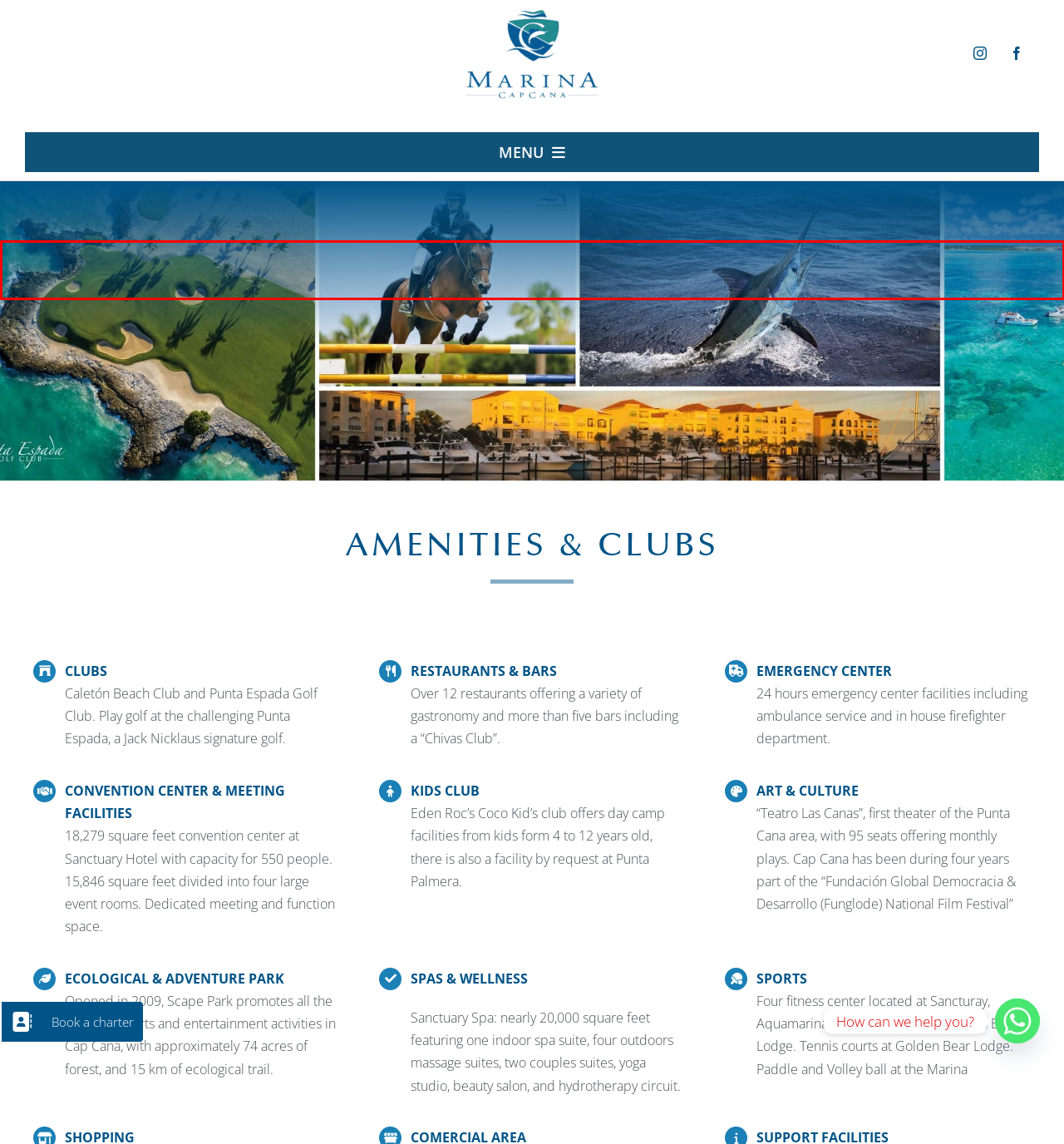Consider the screenshot of a webpage with a red bounding box and select the webpage description that best describes the new page that appears after clicking the element inside the red box. Here are the candidates:
A. Marina News - Marina Cap Cana
B. Tournaments - Marina Cap Cana
C. Sport Fishing - Marina Cap Cana
D. Explore Cap Cana - Cap Cana
E. Acommodation - Marina Cap Cana
F. Contact Us - Marina Cap Cana
G. Services - Marina Cap Cana
H. Marina Cap Cana - Marina Cap Cana

C